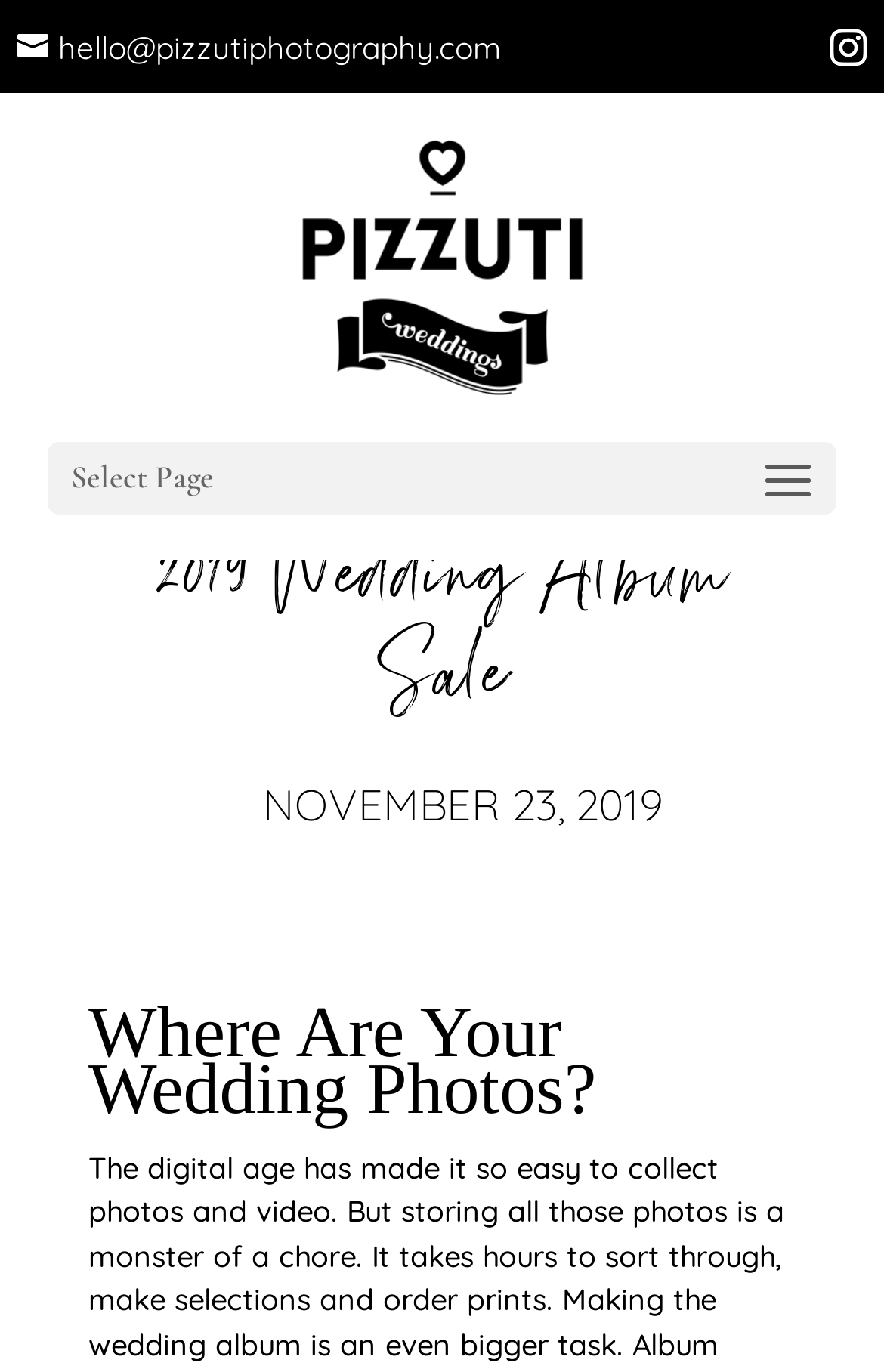Provide a brief response to the question using a single word or phrase: 
What is the photographer's specialty?

Wedding Photographers